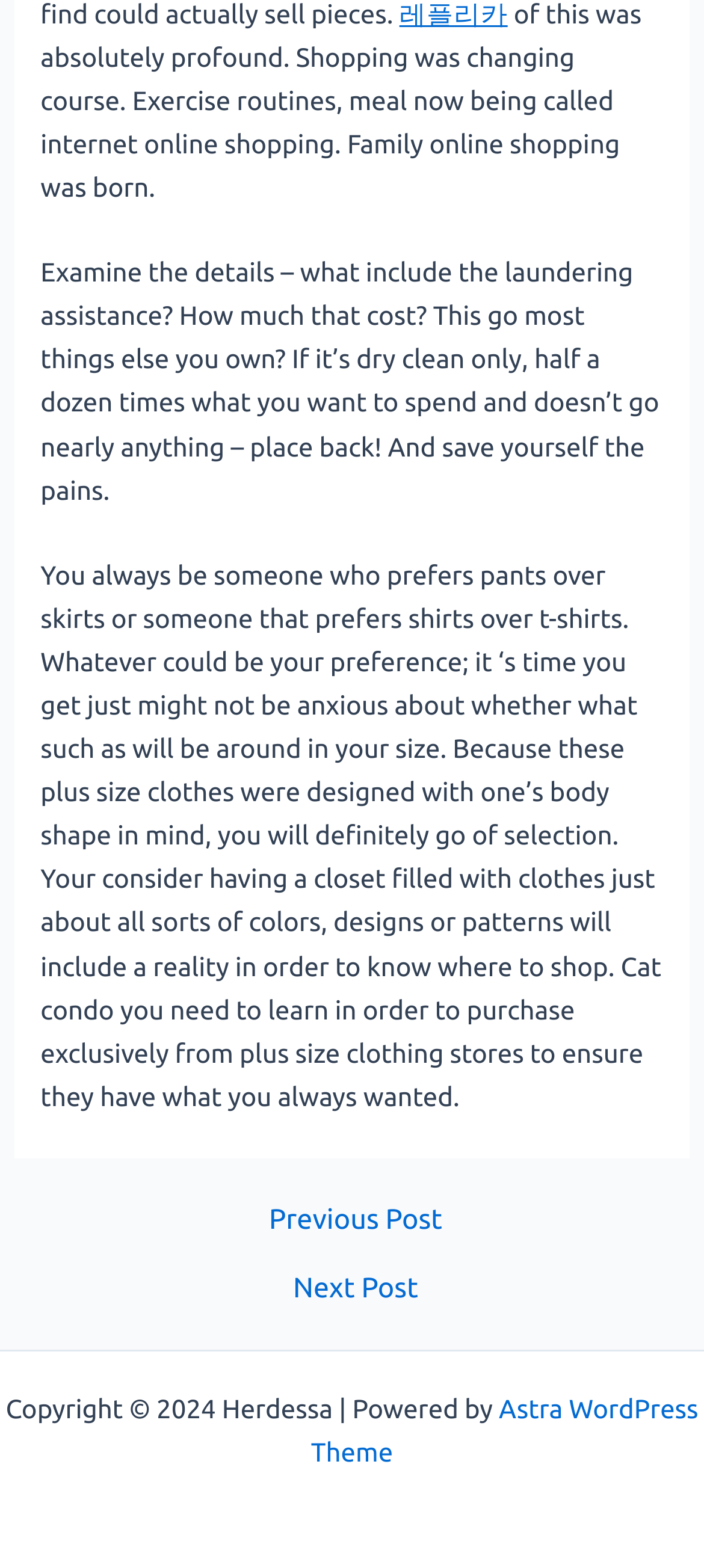Answer the question below using just one word or a short phrase: 
What is the purpose of the navigation section?

Post navigation